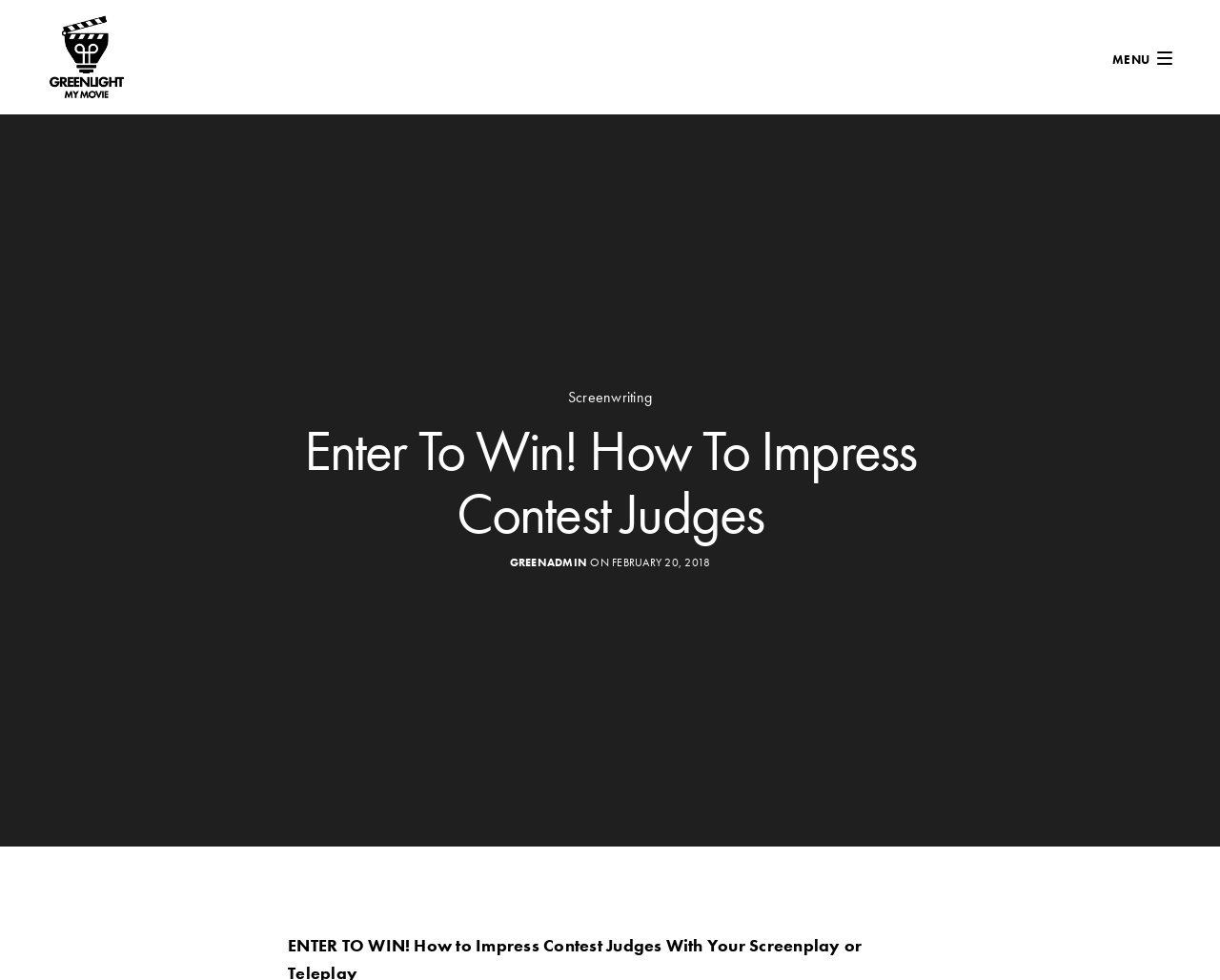What is the date mentioned on the webpage?
Answer the question using a single word or phrase, according to the image.

February 20, 2018